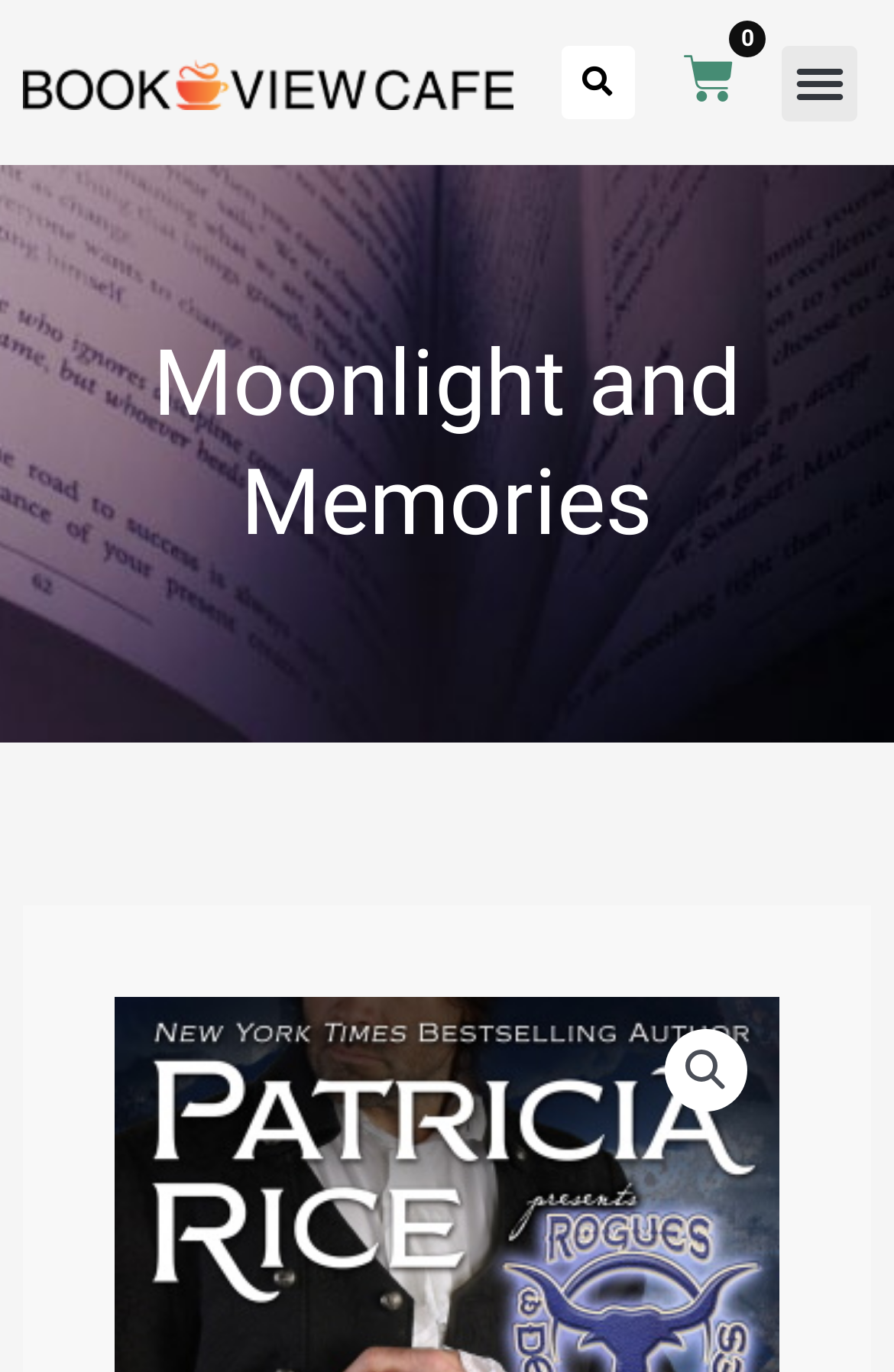What is the icon next to the cart link?
Please provide a single word or phrase as the answer based on the screenshot.

ue8eb